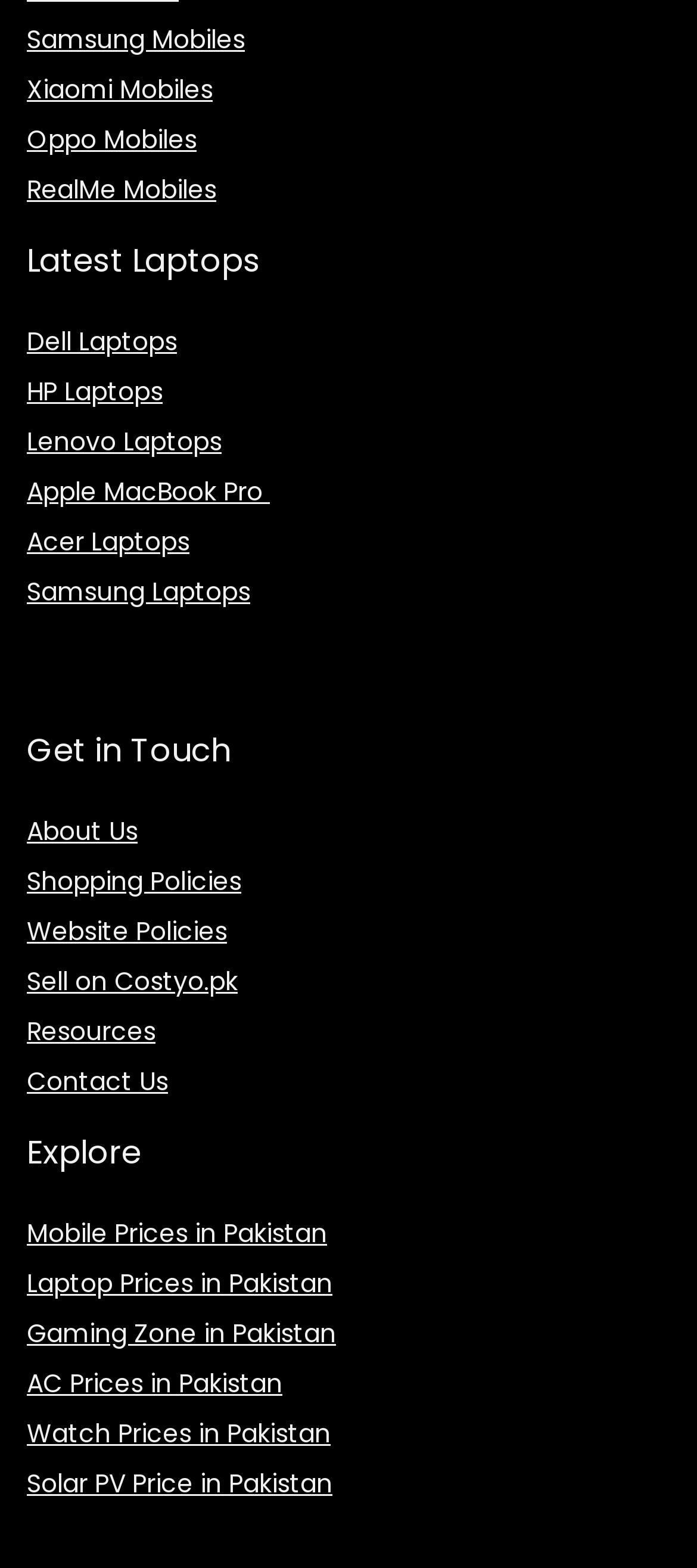Return the bounding box coordinates of the UI element that corresponds to this description: "Apple MacBook Pro". The coordinates must be given as four float numbers in the range of 0 and 1, [left, top, right, bottom].

[0.038, 0.302, 0.387, 0.325]